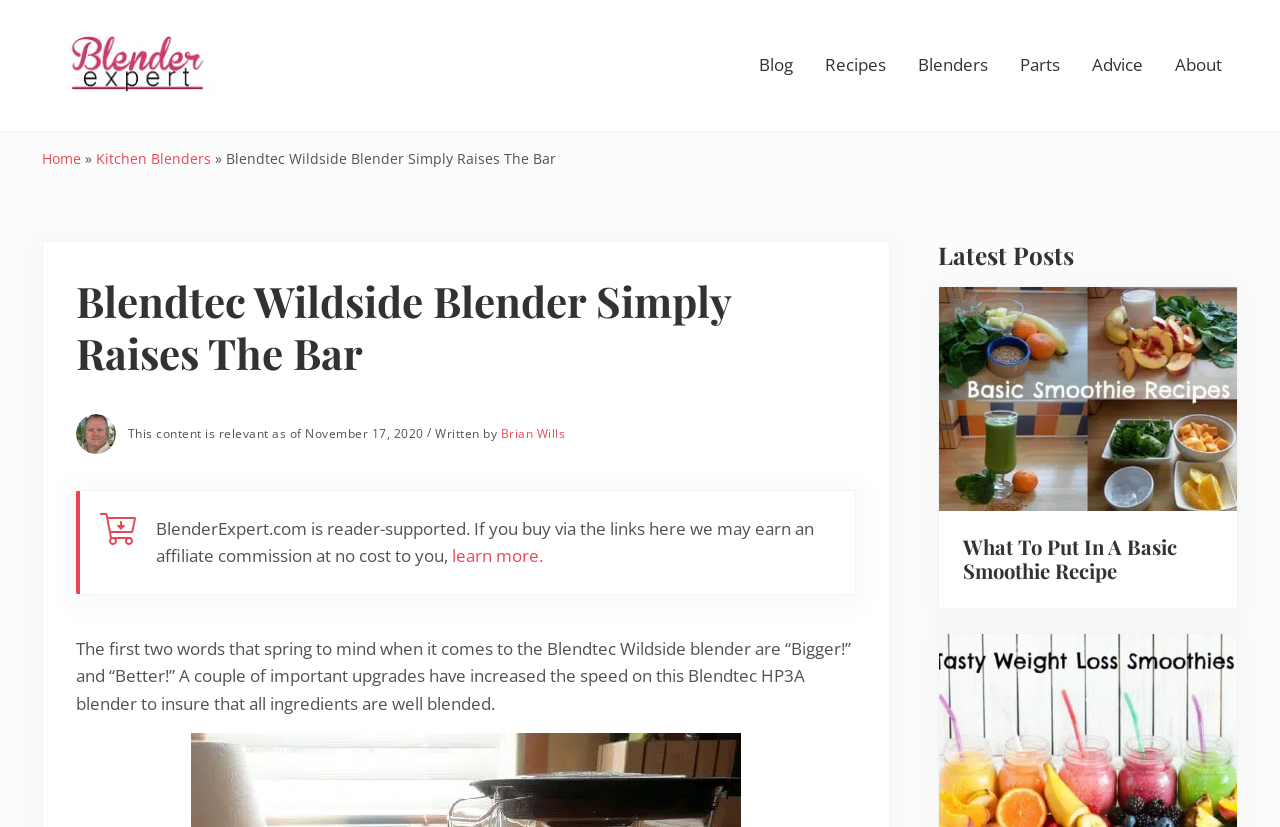Could you highlight the region that needs to be clicked to execute the instruction: "Read the 'What To Put In A Basic Smoothie Recipe' post"?

[0.753, 0.647, 0.948, 0.706]